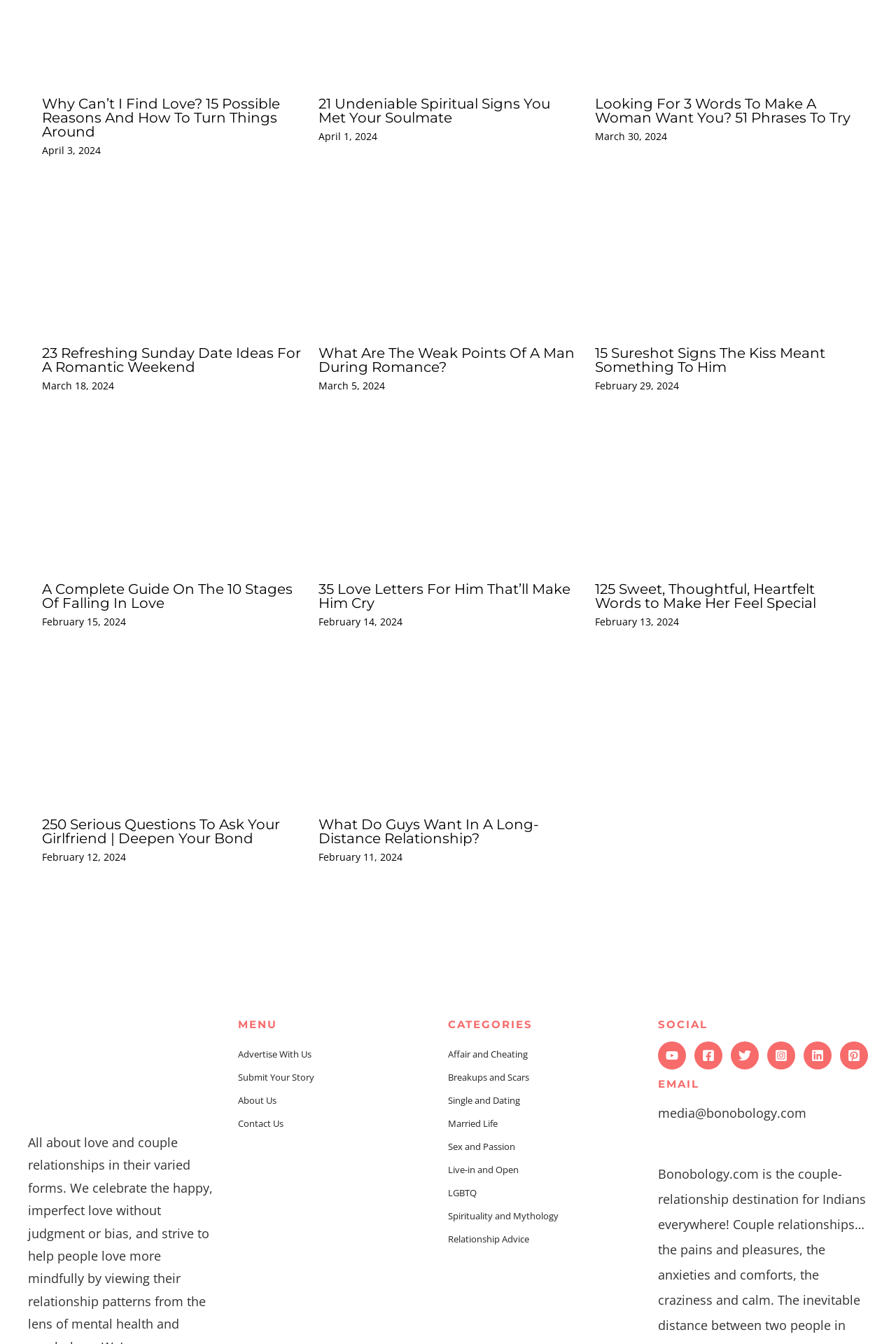How many Sunday date ideas are mentioned in the fourth article?
Using the visual information, answer the question in a single word or phrase.

23